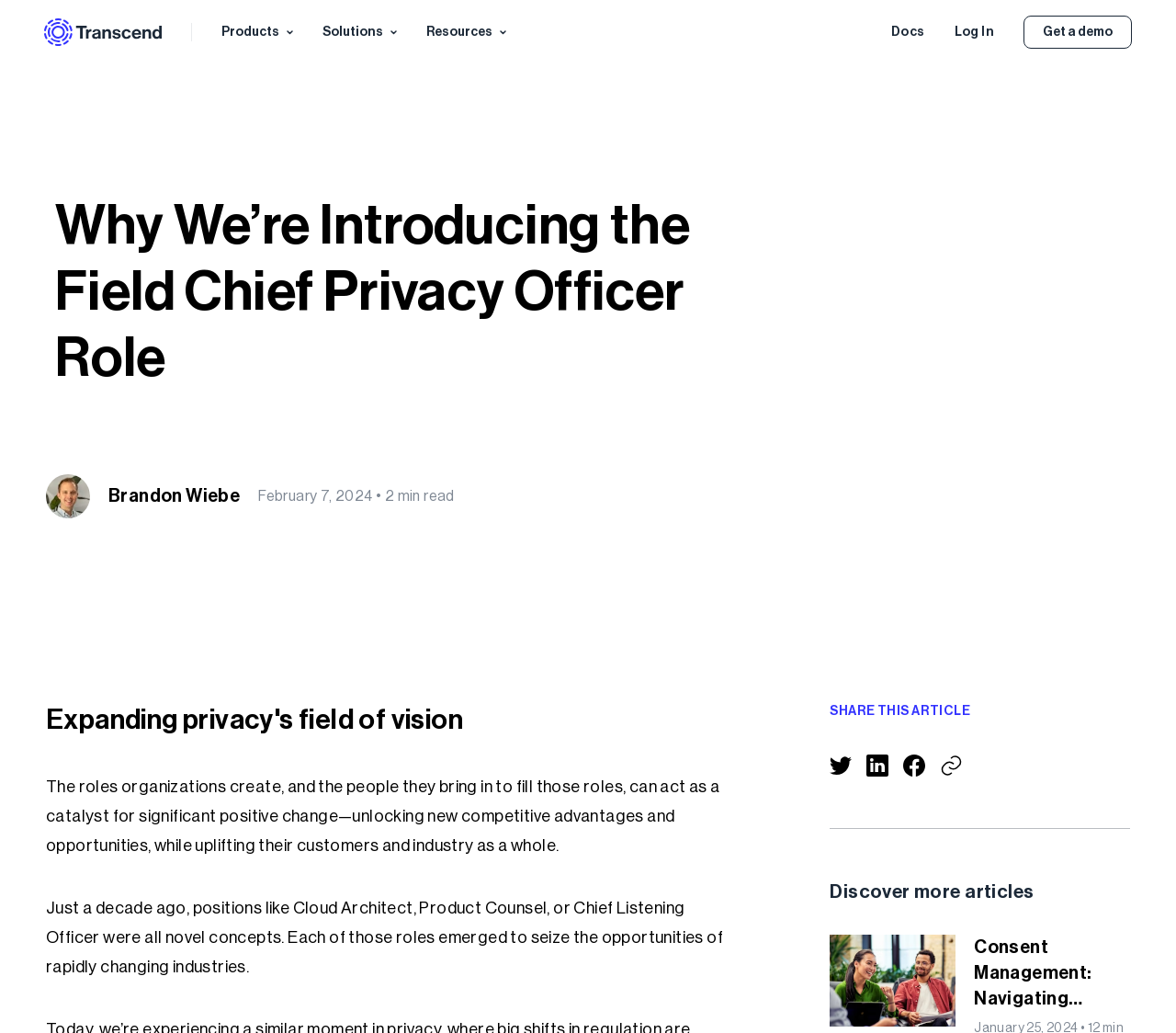Use a single word or phrase to answer the following:
How many social media sharing links are there?

3